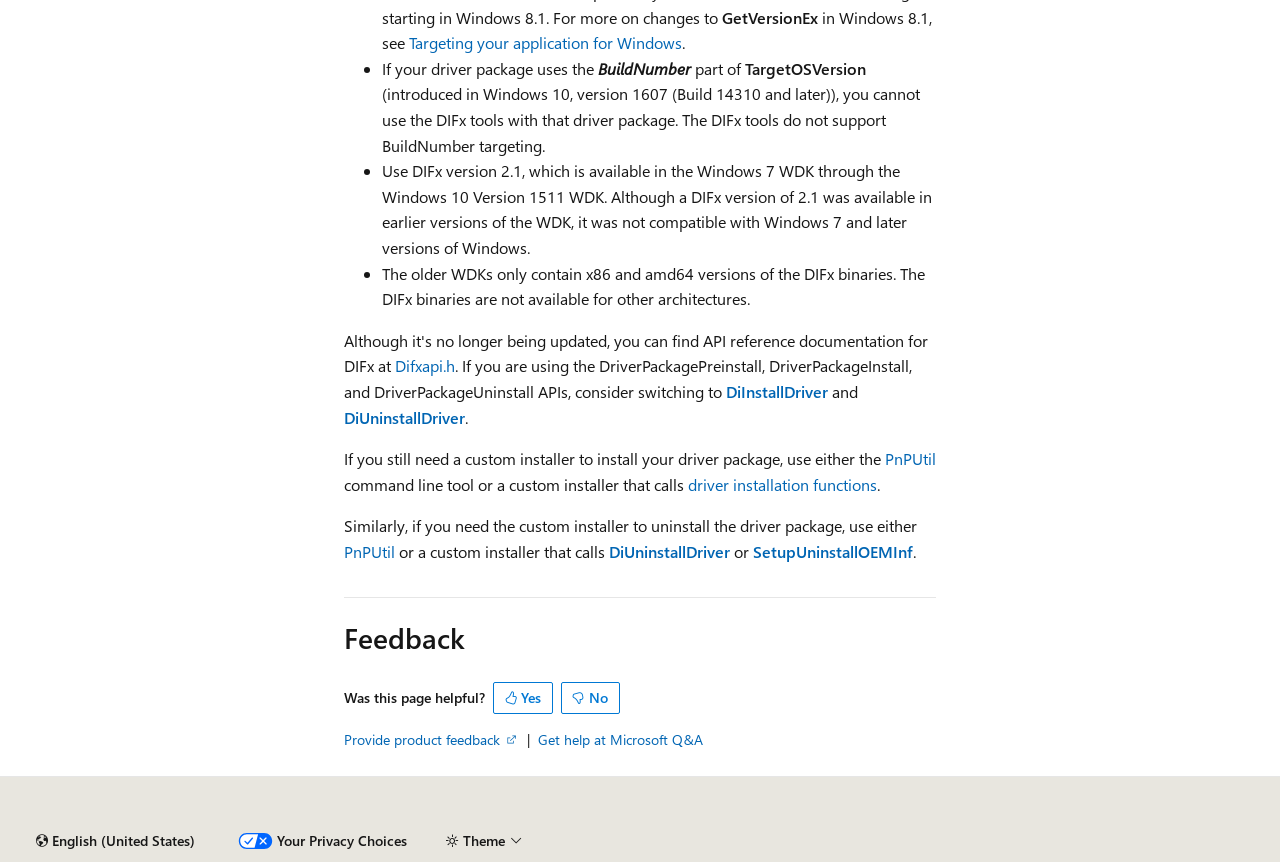Determine the bounding box coordinates for the HTML element described here: "English (United States)".

[0.019, 0.957, 0.162, 0.994]